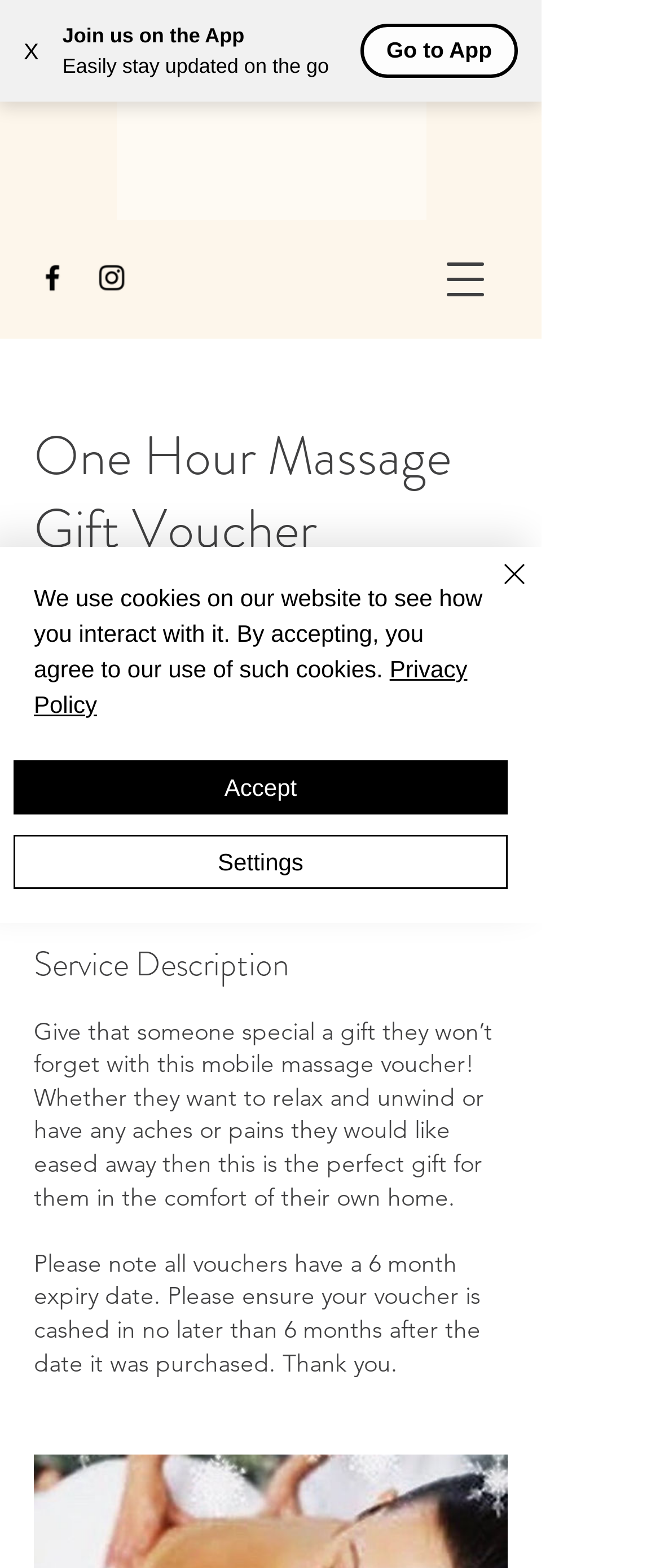Based on the element description: "Book Now", identify the UI element and provide its bounding box coordinates. Use four float numbers between 0 and 1, [left, top, right, bottom].

[0.051, 0.487, 0.39, 0.53]